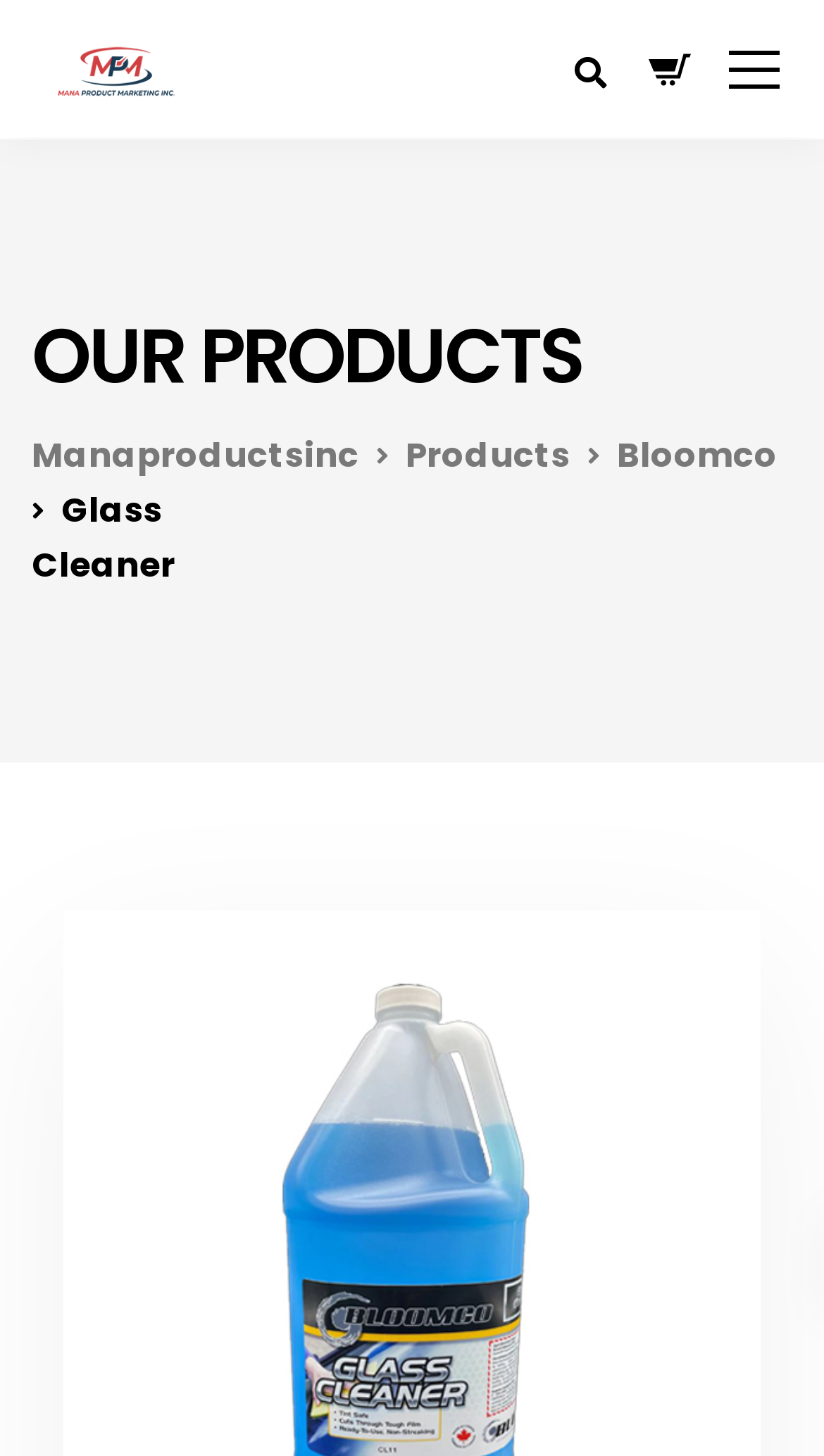What is the name of the product on this webpage?
Please provide a single word or phrase answer based on the image.

Glass Cleaner